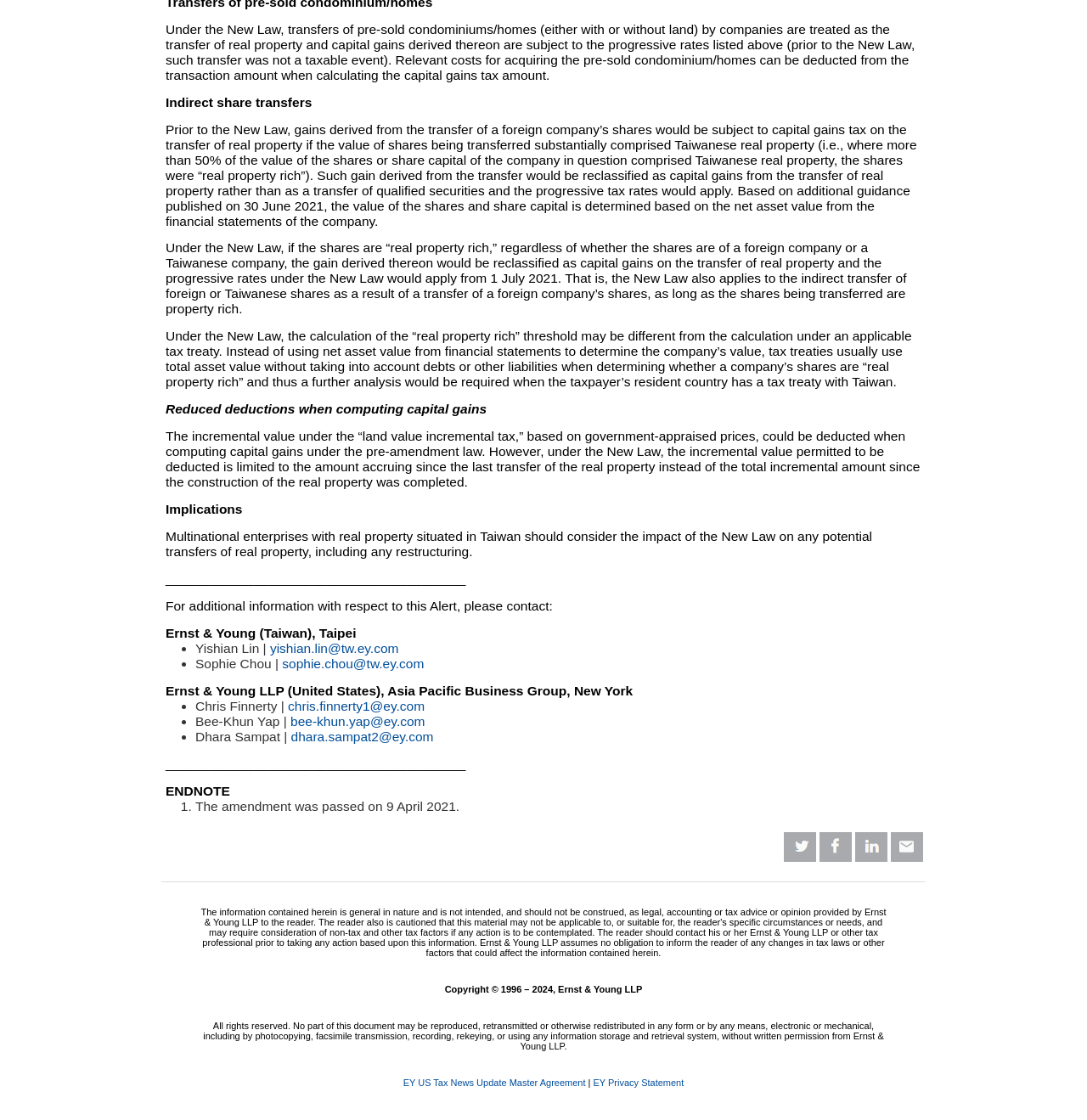Based on the description "bee-khun.yap@ey.com", find the bounding box of the specified UI element.

[0.267, 0.638, 0.391, 0.65]